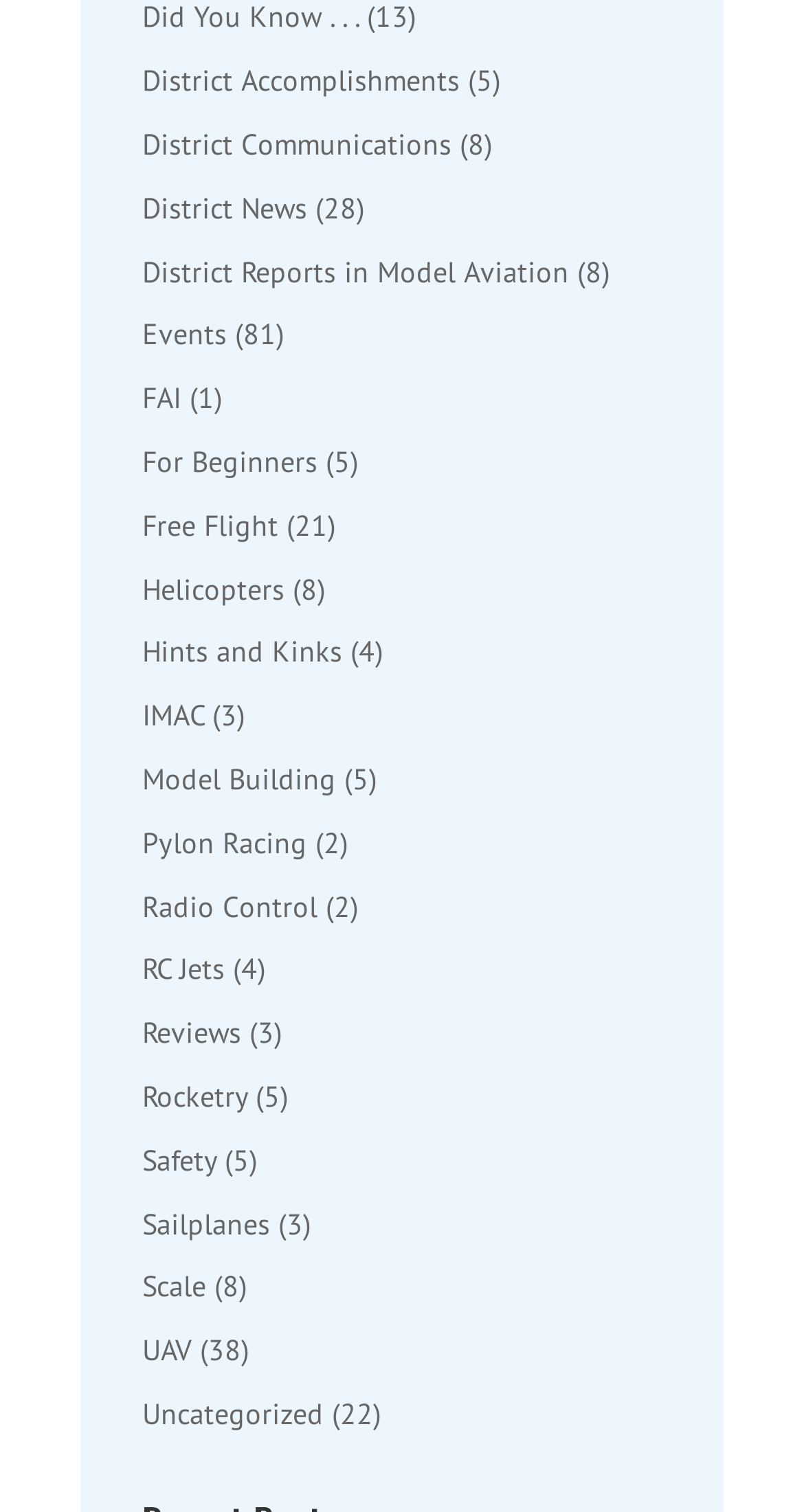What is the second category from the top?
Look at the image and answer the question using a single word or phrase.

District Communications